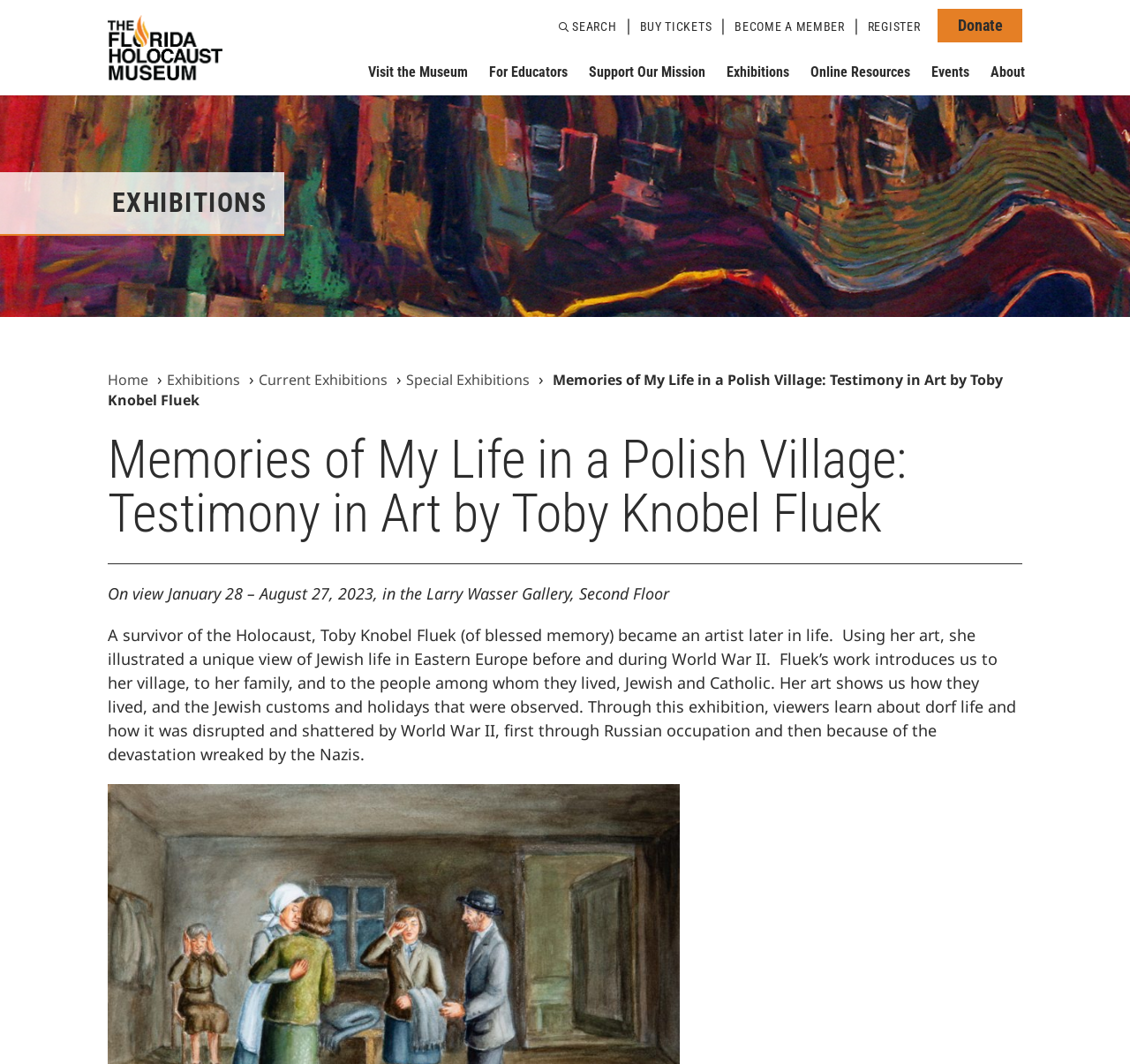From the webpage screenshot, predict the bounding box coordinates (top-left x, top-left y, bottom-right x, bottom-right y) for the UI element described here: Anonymity Anywhere

None